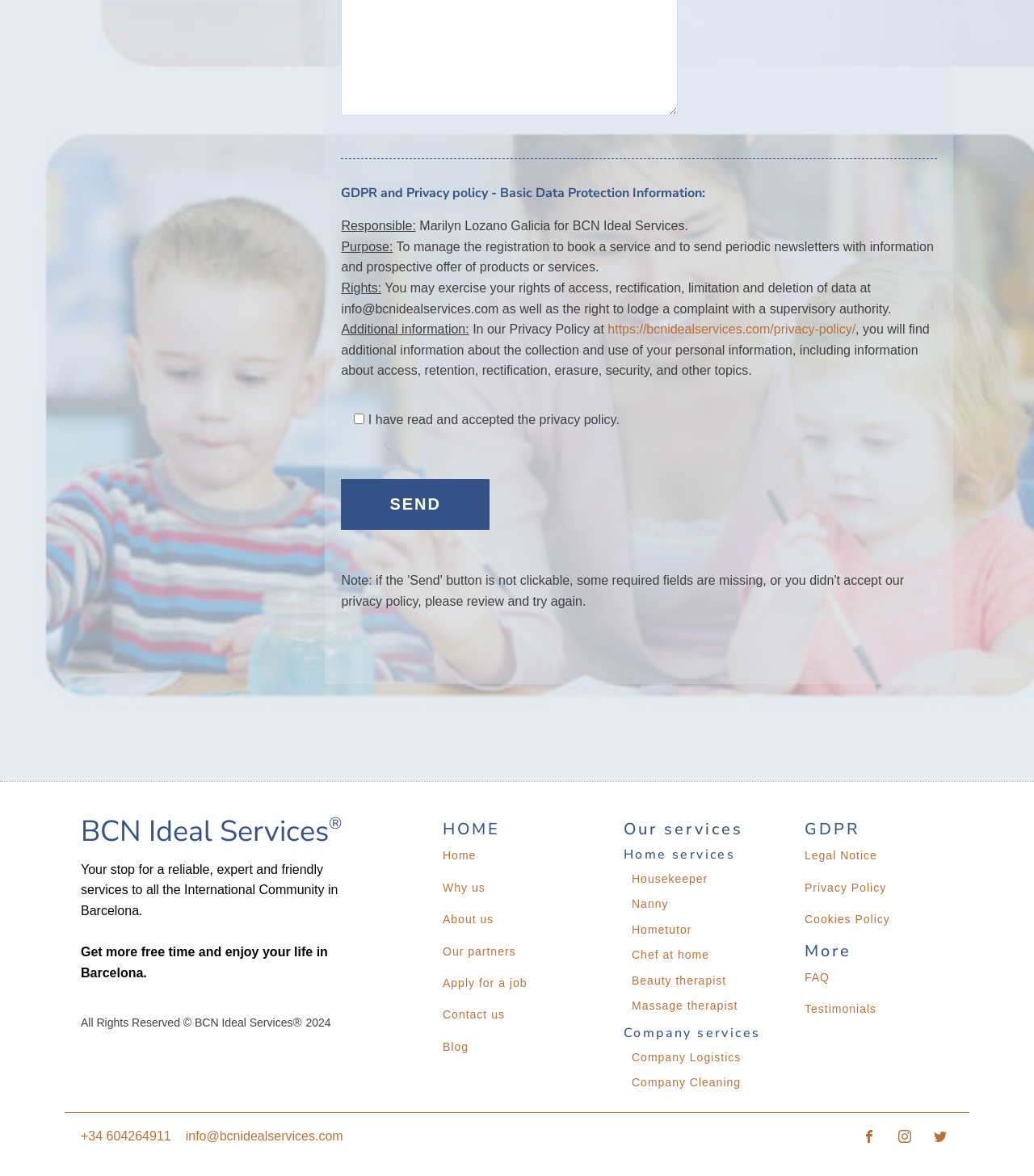Locate the bounding box coordinates of the clickable region necessary to complete the following instruction: "Visit the 'Privacy Policy' page". Provide the coordinates in the format of four float numbers between 0 and 1, i.e., [left, top, right, bottom].

[0.588, 0.274, 0.827, 0.286]